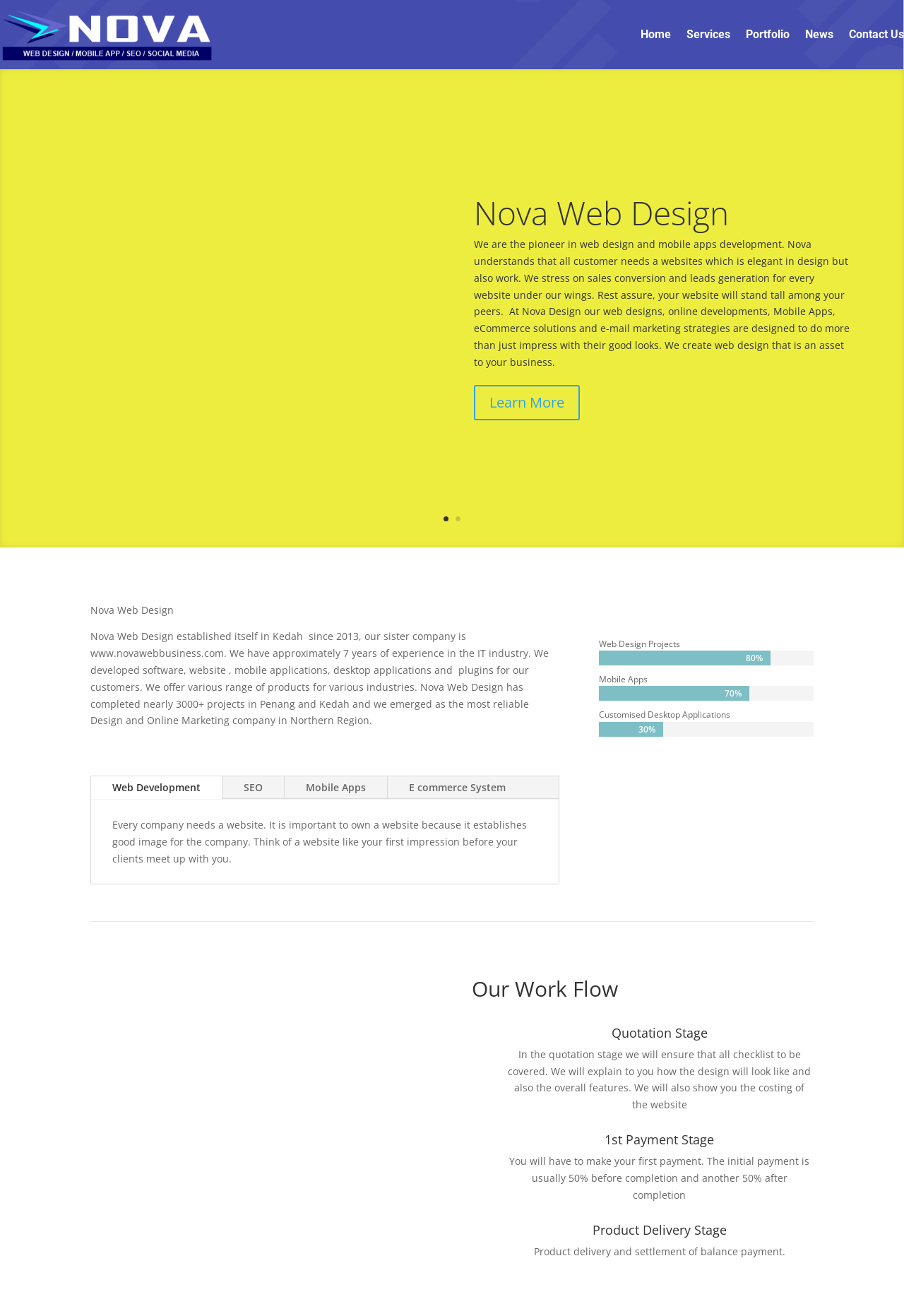Please answer the following question using a single word or phrase: 
What is Nova Web Design?

Web design company